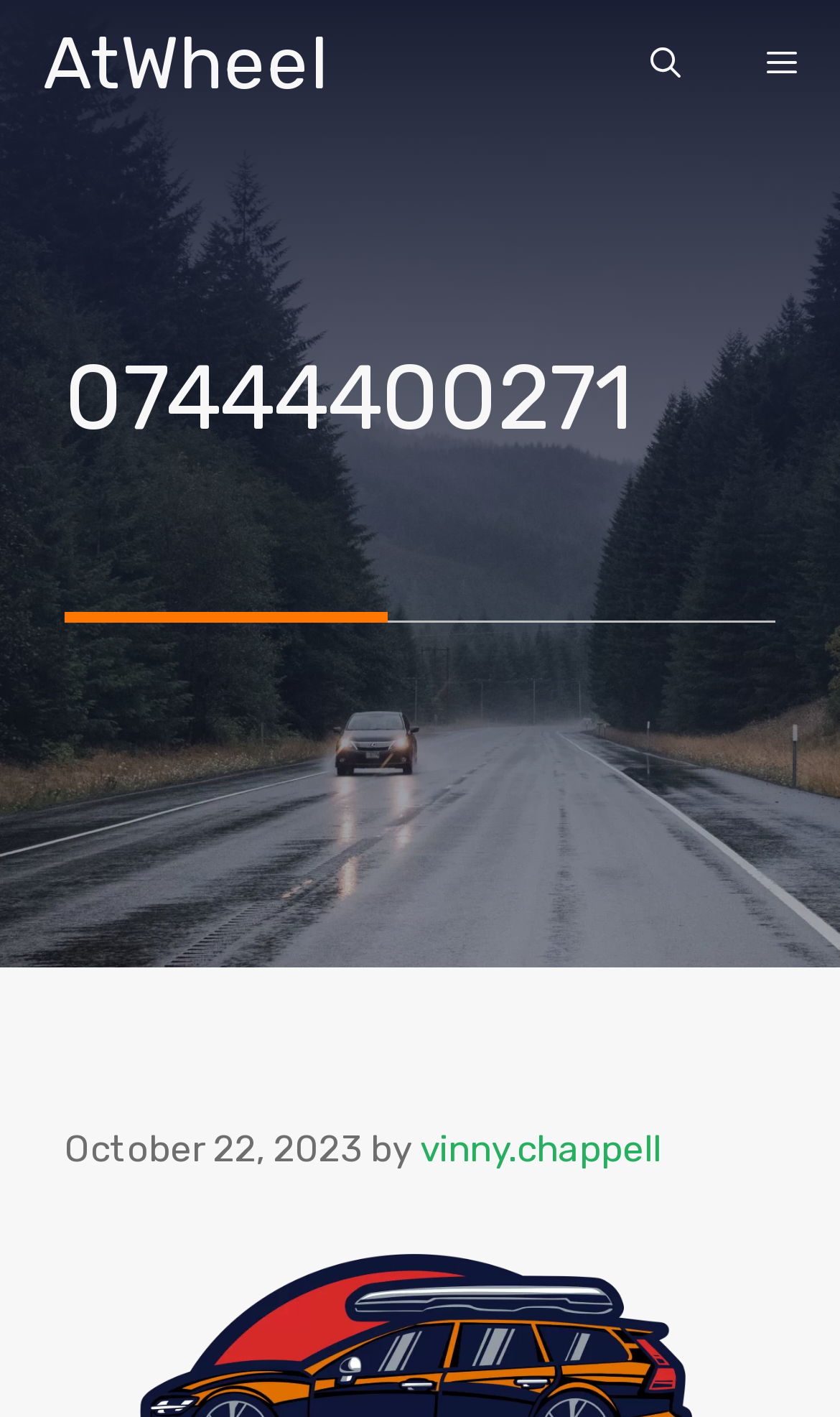Could you identify the text that serves as the heading for this webpage?

AtWheel Recovery: Your Go-To Free MOT Check Page